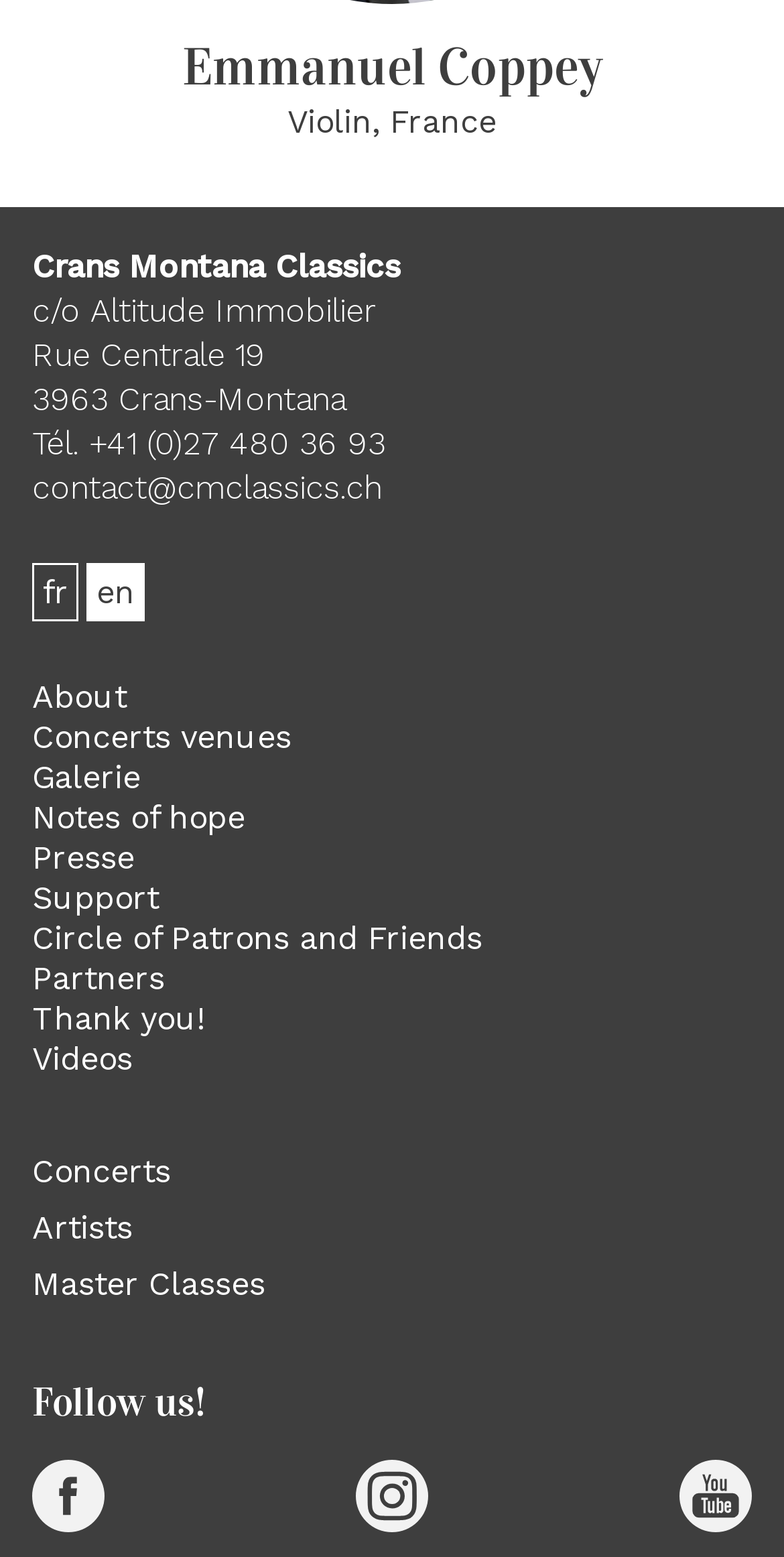Review the image closely and give a comprehensive answer to the question: What is the address of Crans Montana Classics?

The webpage has two static text elements with the text 'Rue Centrale 19' and '3963 Crans-Montana', which together form the address of Crans Montana Classics.